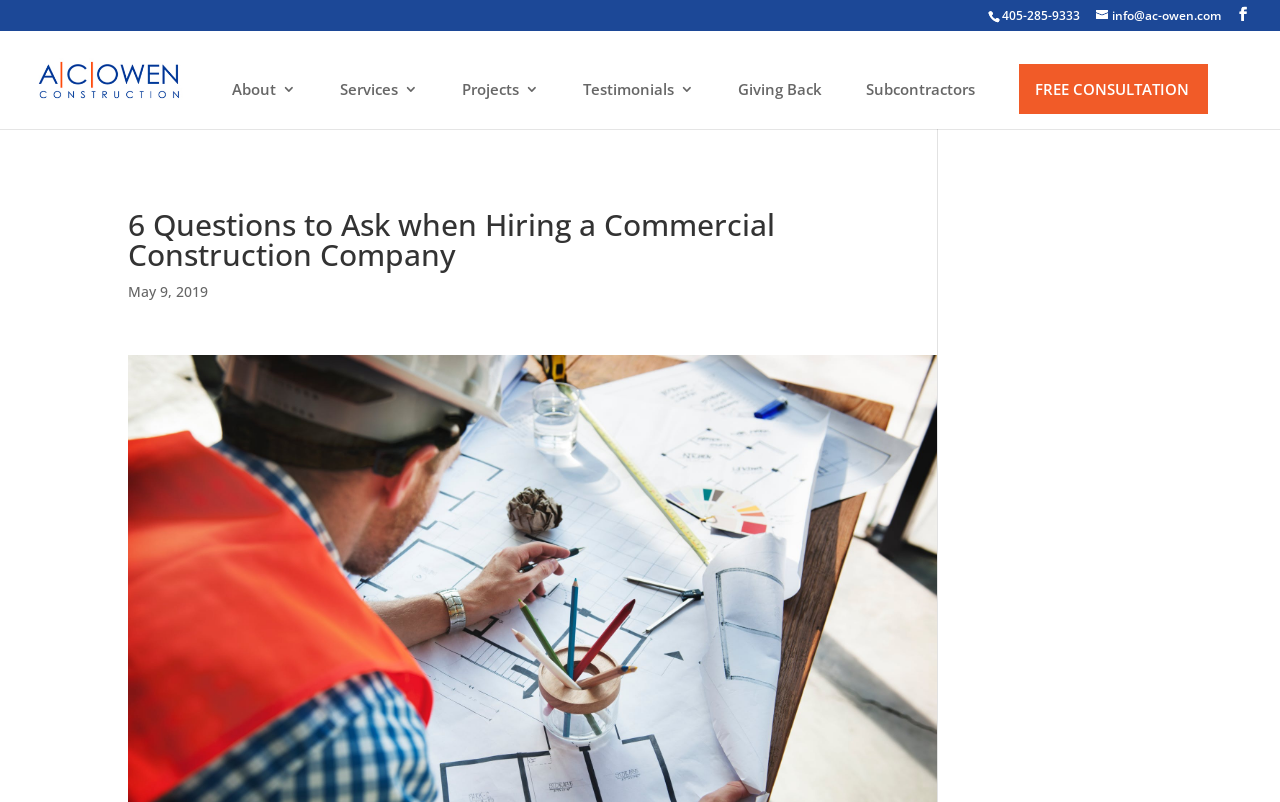Please specify the bounding box coordinates of the region to click in order to perform the following instruction: "Click the phone number to contact".

[0.772, 0.009, 0.854, 0.03]